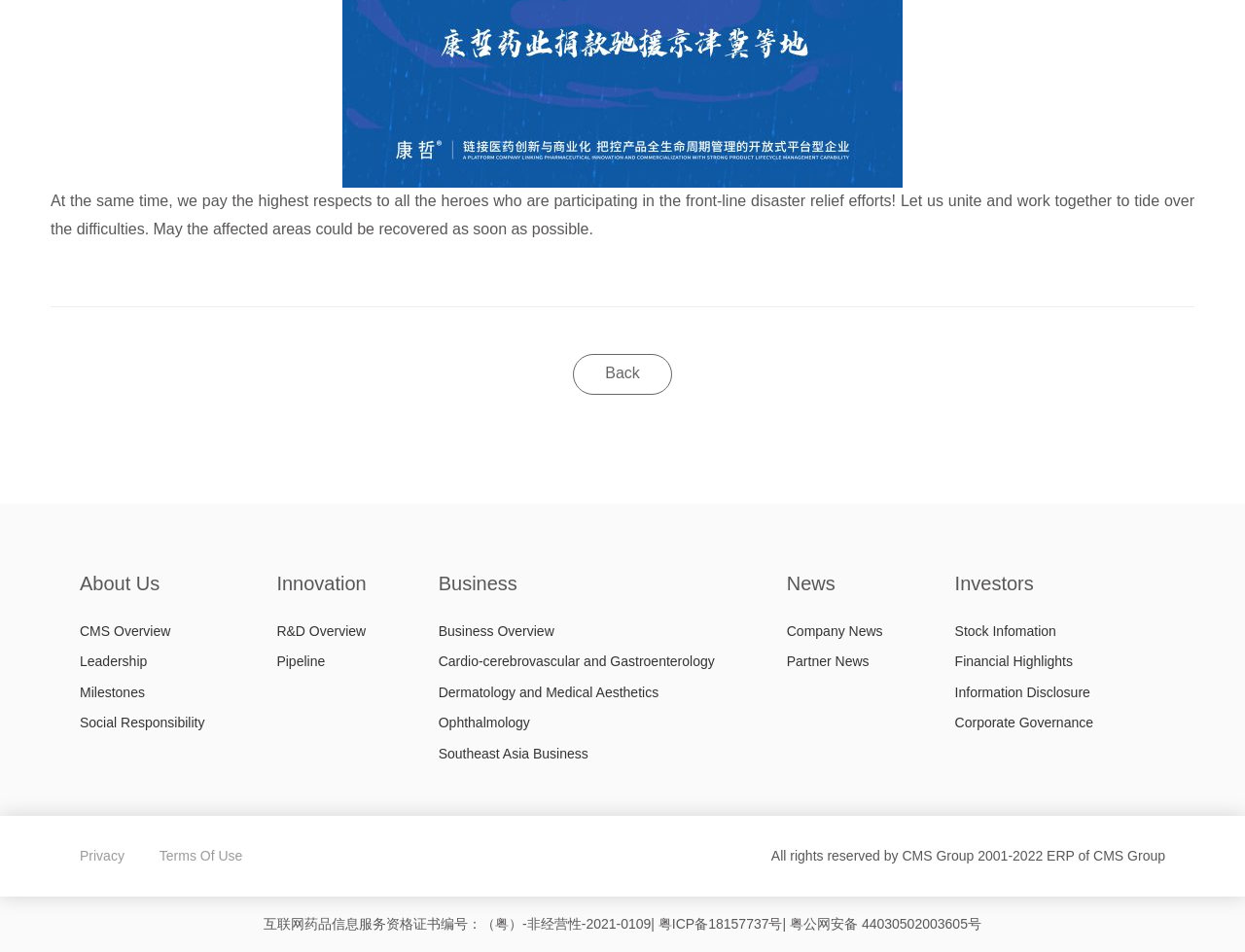Identify the coordinates of the bounding box for the element that must be clicked to accomplish the instruction: "Go back".

[0.46, 0.371, 0.54, 0.414]